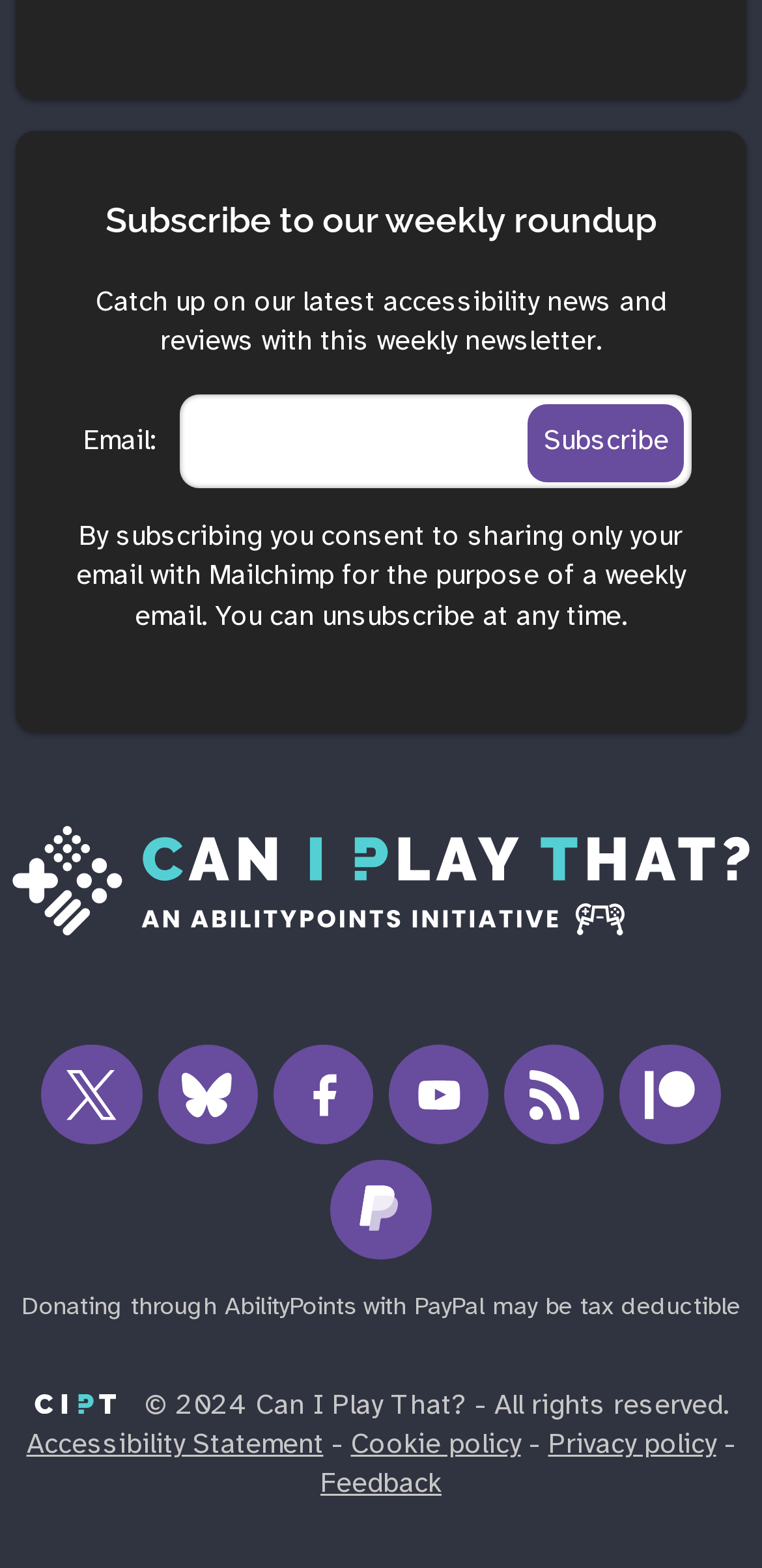Point out the bounding box coordinates of the section to click in order to follow this instruction: "View Accessibility Statement".

[0.035, 0.913, 0.424, 0.932]